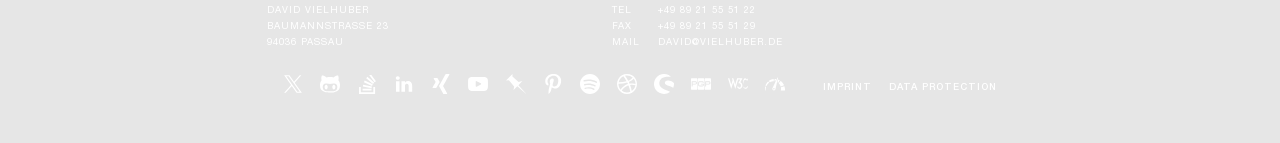Locate the bounding box coordinates of the clickable area to execute the instruction: "Search for something". Provide the coordinates as four float numbers between 0 and 1, represented as [left, top, right, bottom].

None